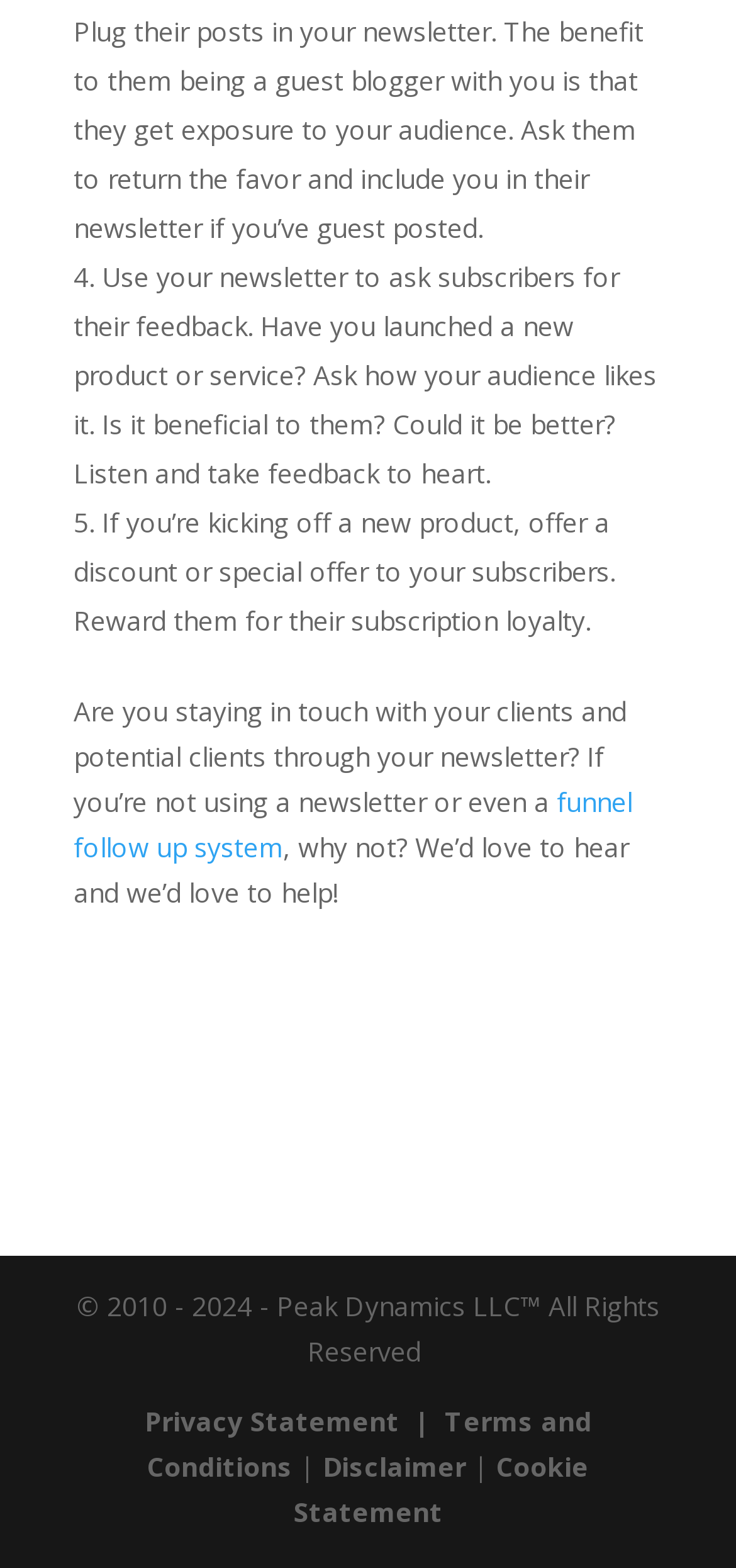Give the bounding box coordinates for this UI element: "Privacy Statement |". The coordinates should be four float numbers between 0 and 1, arranged as [left, top, right, bottom].

[0.196, 0.895, 0.604, 0.918]